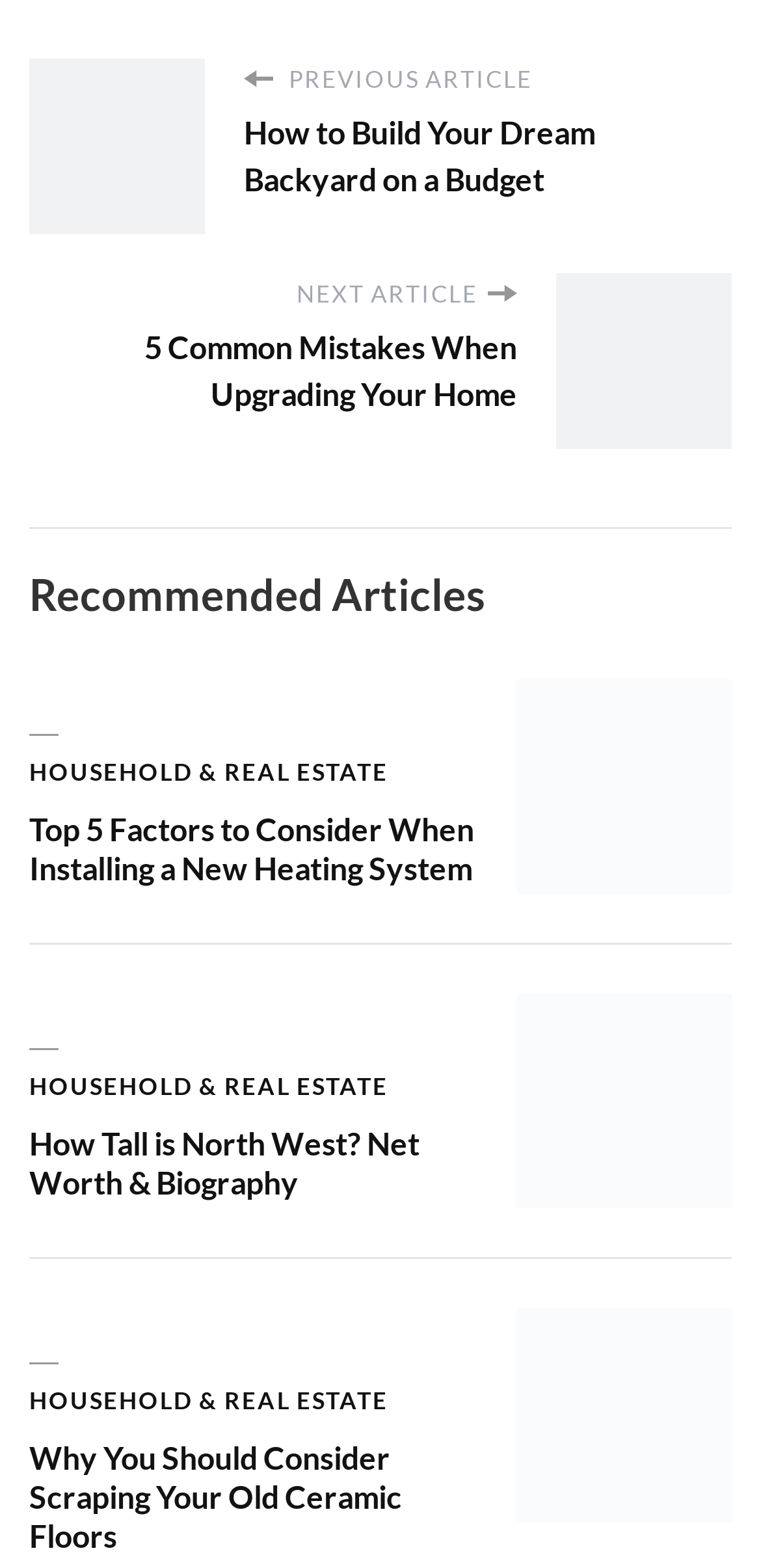Pinpoint the bounding box coordinates of the element that must be clicked to accomplish the following instruction: "Click on the 'NEXT ARTICLE' link". The coordinates should be in the format of four float numbers between 0 and 1, i.e., [left, top, right, bottom].

[0.038, 0.174, 0.731, 0.286]